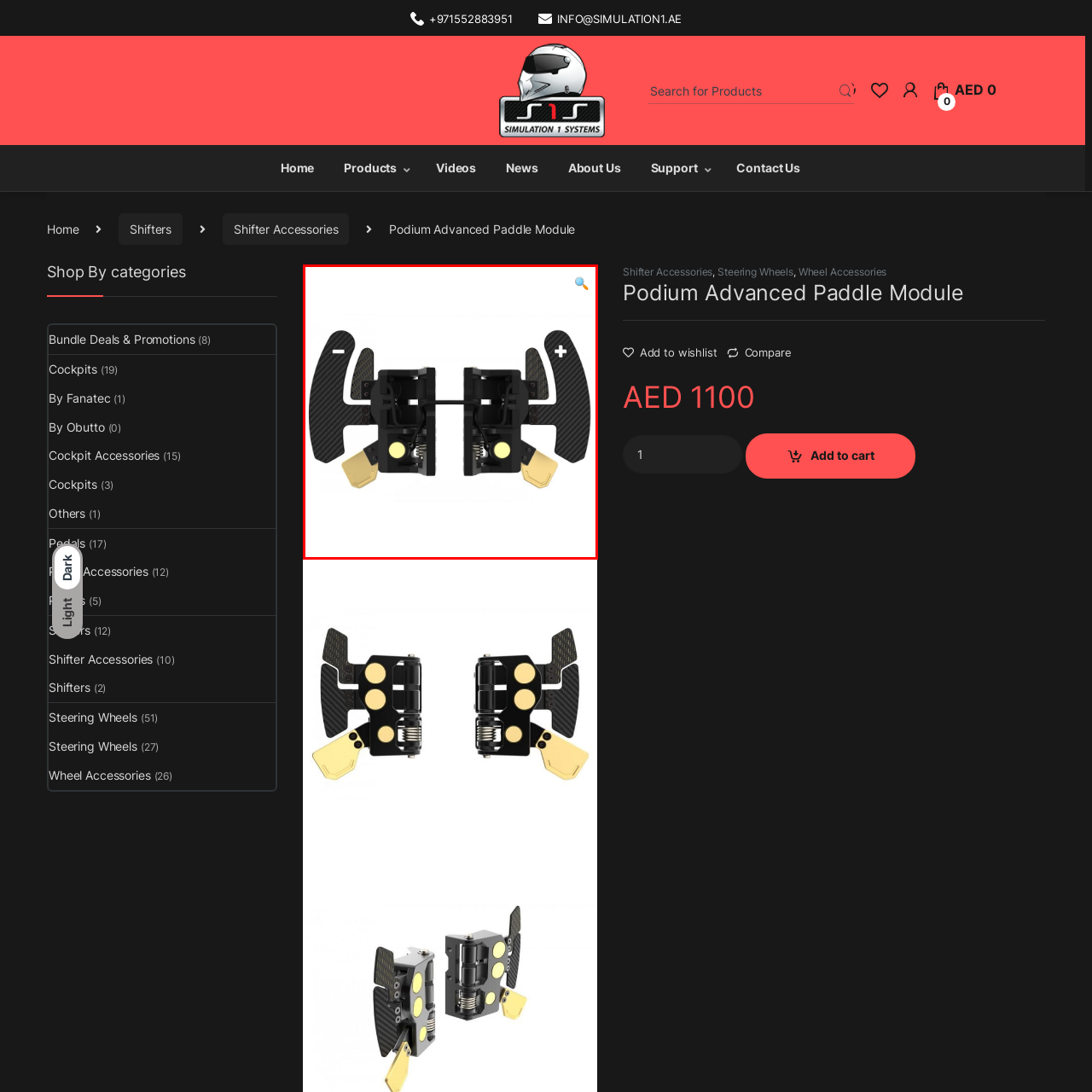Analyze and describe the image content within the red perimeter in detail.

The image showcases the Podium Advanced Paddle Module, a specialized racing component designed for sim racing enthusiasts. This module features a sleek, modern design with a carbon fiber finish, enhancing both aesthetic appeal and durability. The paddles are symmetrically positioned, incorporating distinctive yellow and gold buttons, likely serving as functional controls for gear shifting or other racing functions. The ergonomic shape of the paddles ensures a comfortable grip, allowing for precise handling during intense racing scenarios. This advanced module is essential for maximizing performance and responsiveness in racing simulations.